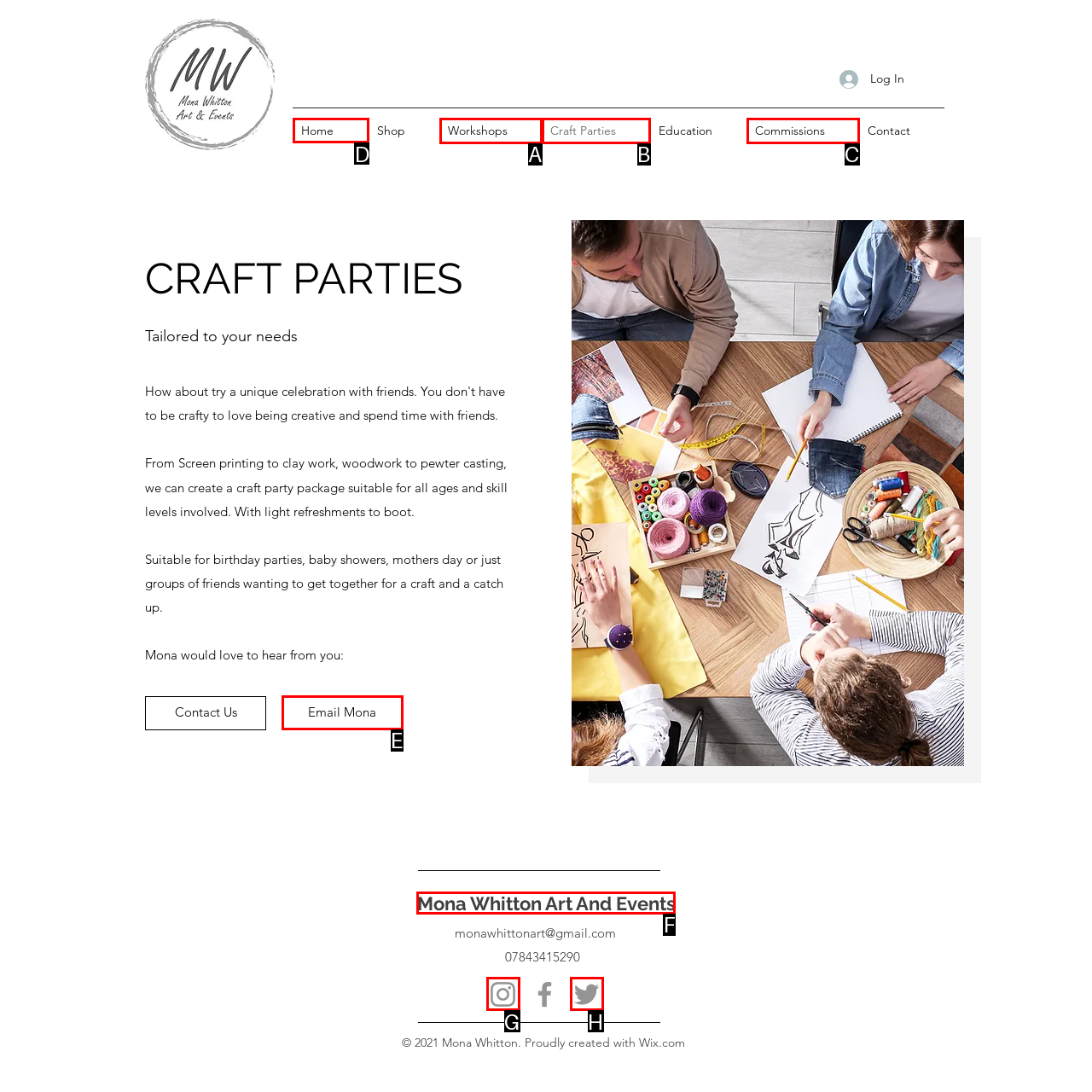Determine which HTML element should be clicked to carry out the following task: Go to the Home page Respond with the letter of the appropriate option.

D